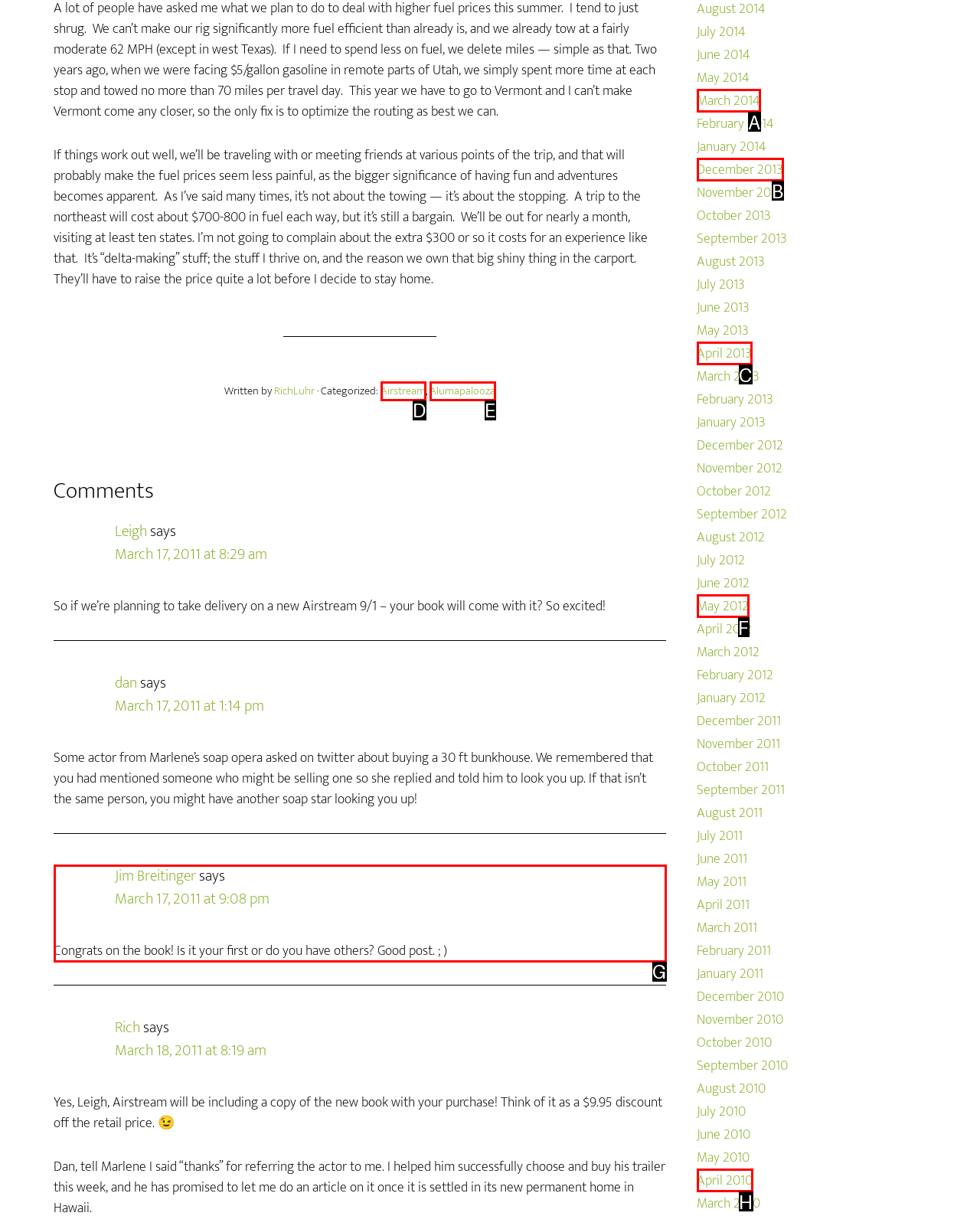Identify the correct choice to execute this task: Read the article written by 'Jim Breitinger'
Respond with the letter corresponding to the right option from the available choices.

G